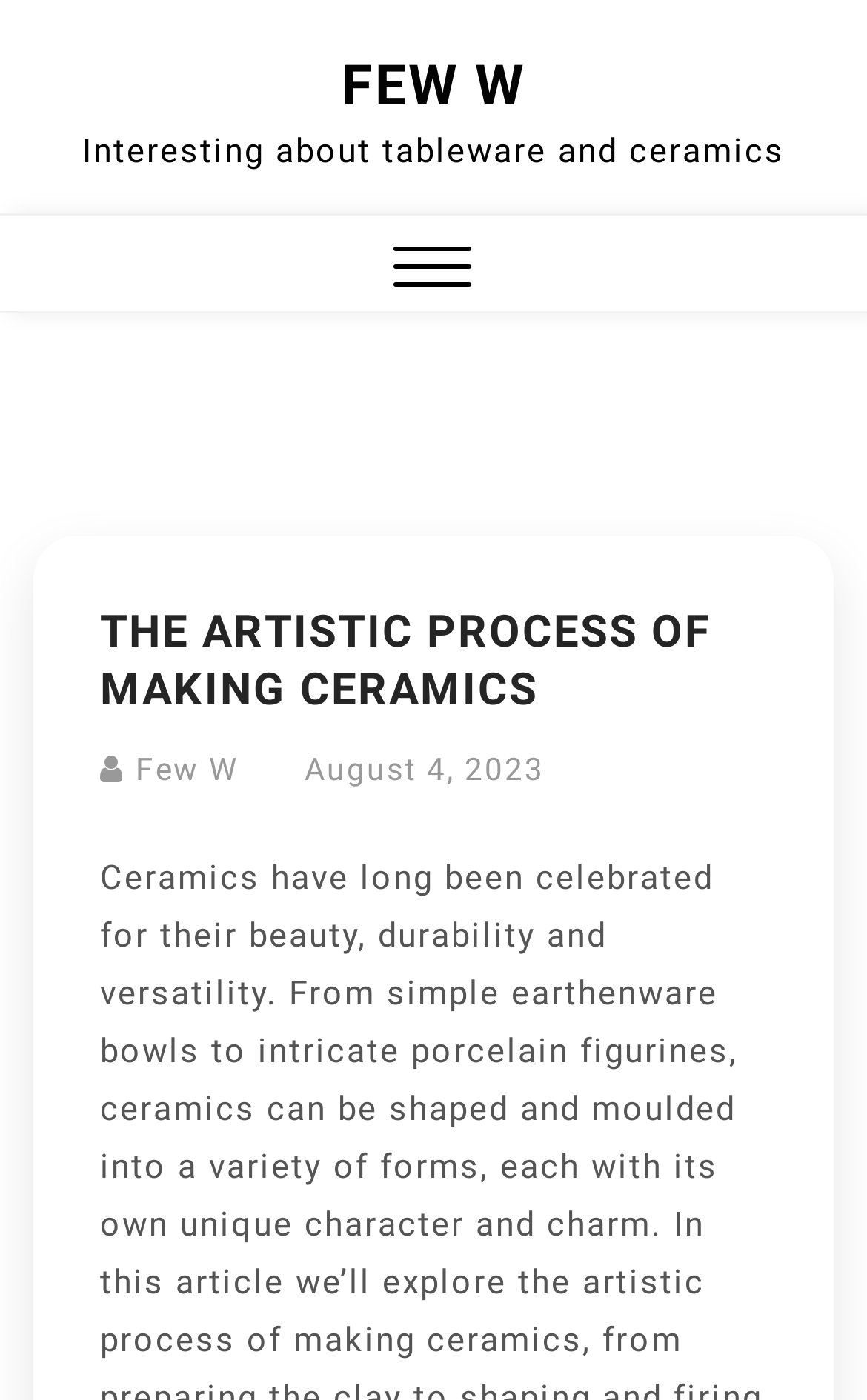Please extract the primary headline from the webpage.

THE ARTISTIC PROCESS OF MAKING CERAMICS